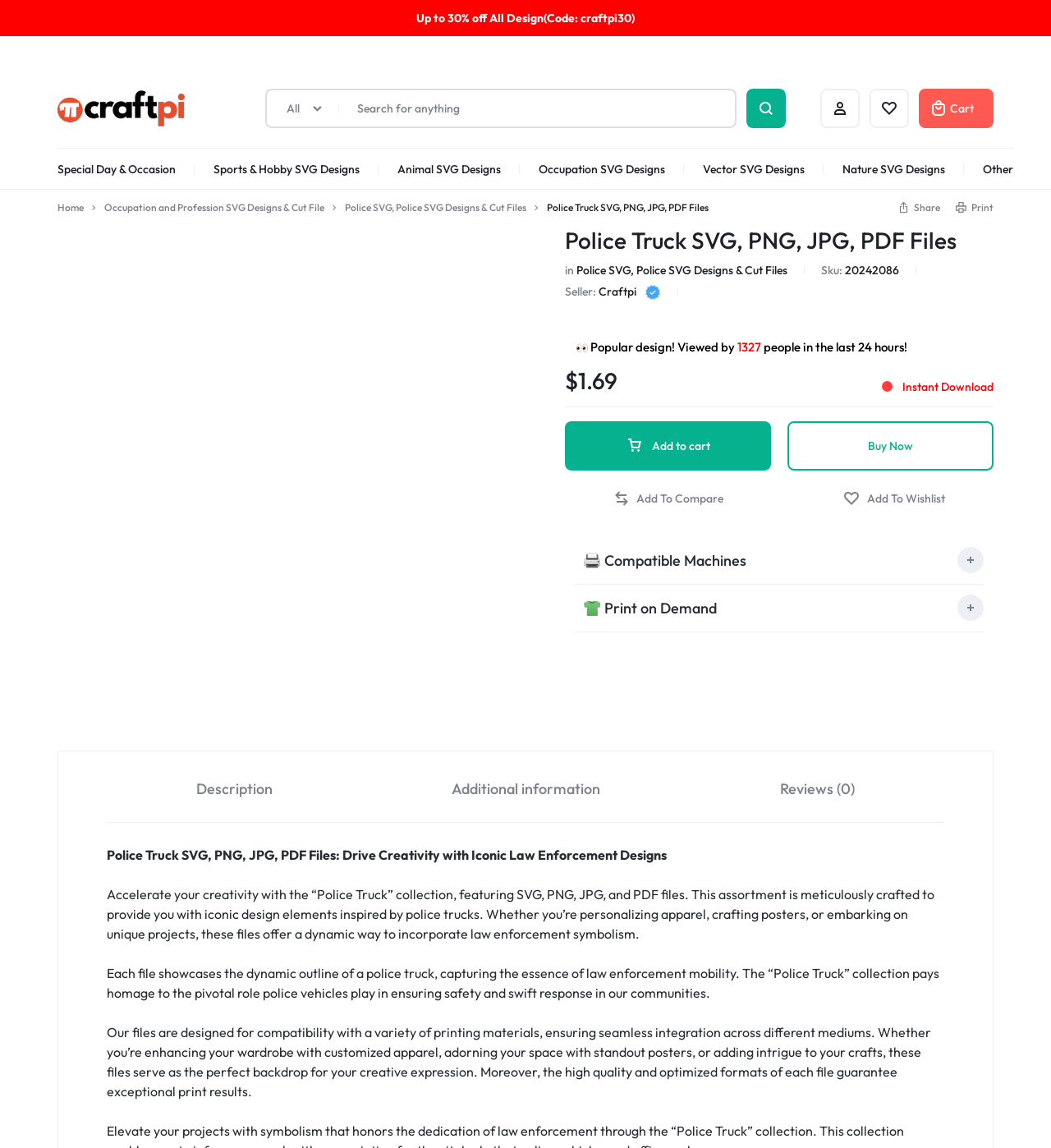Using details from the image, please answer the following question comprehensively:
What is the category for designs related to sports and hobbies?

The category for designs related to sports and hobbies is 'Sports & Hobby SVG Designs', which includes designs for baseball, basketball, fitness, football, golf, kayak, tennis, volleyball, camping, music, gaming, and more.